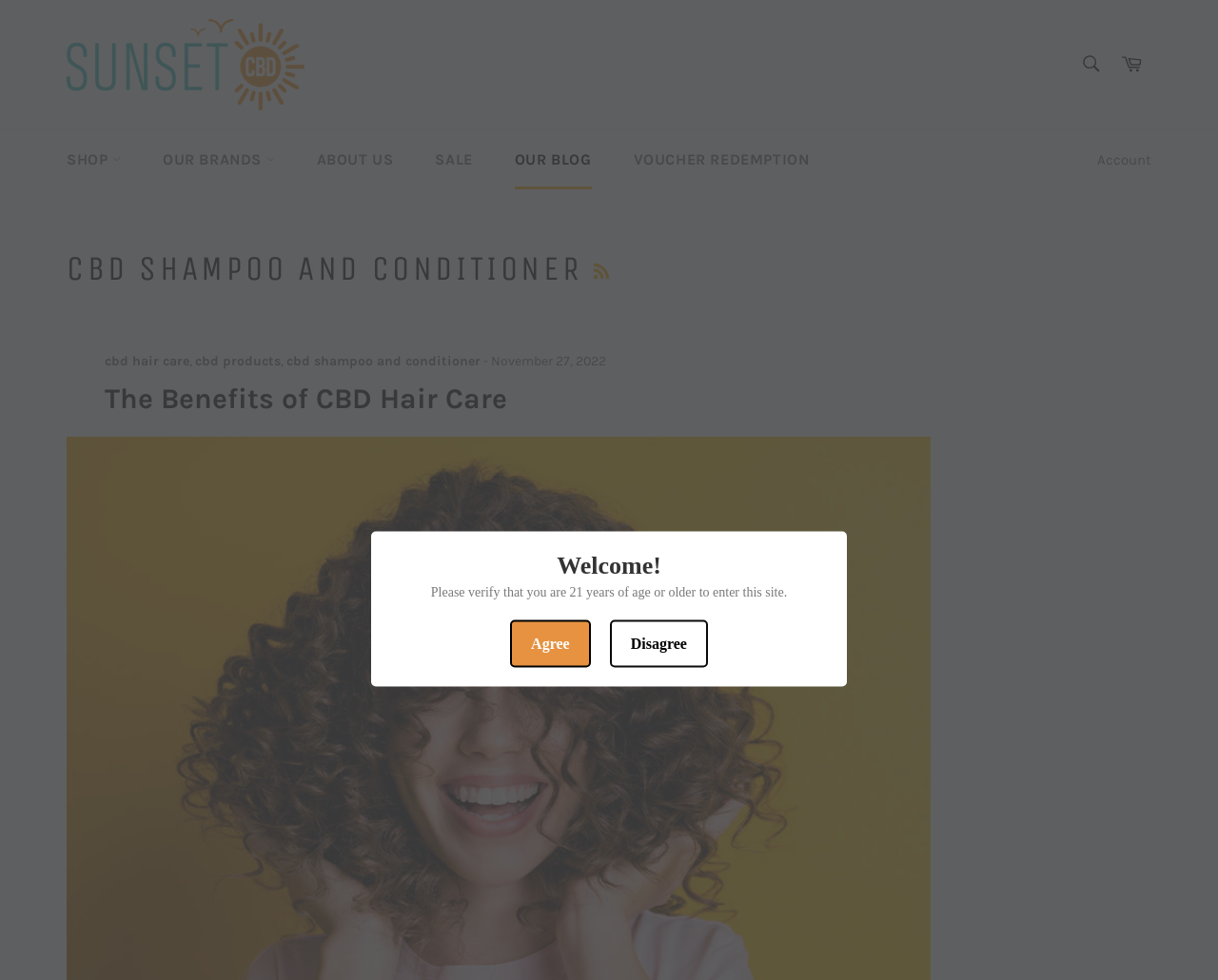Determine the bounding box coordinates for the element that should be clicked to follow this instruction: "View cart". The coordinates should be given as four float numbers between 0 and 1, in the format [left, top, right, bottom].

[0.912, 0.044, 0.945, 0.088]